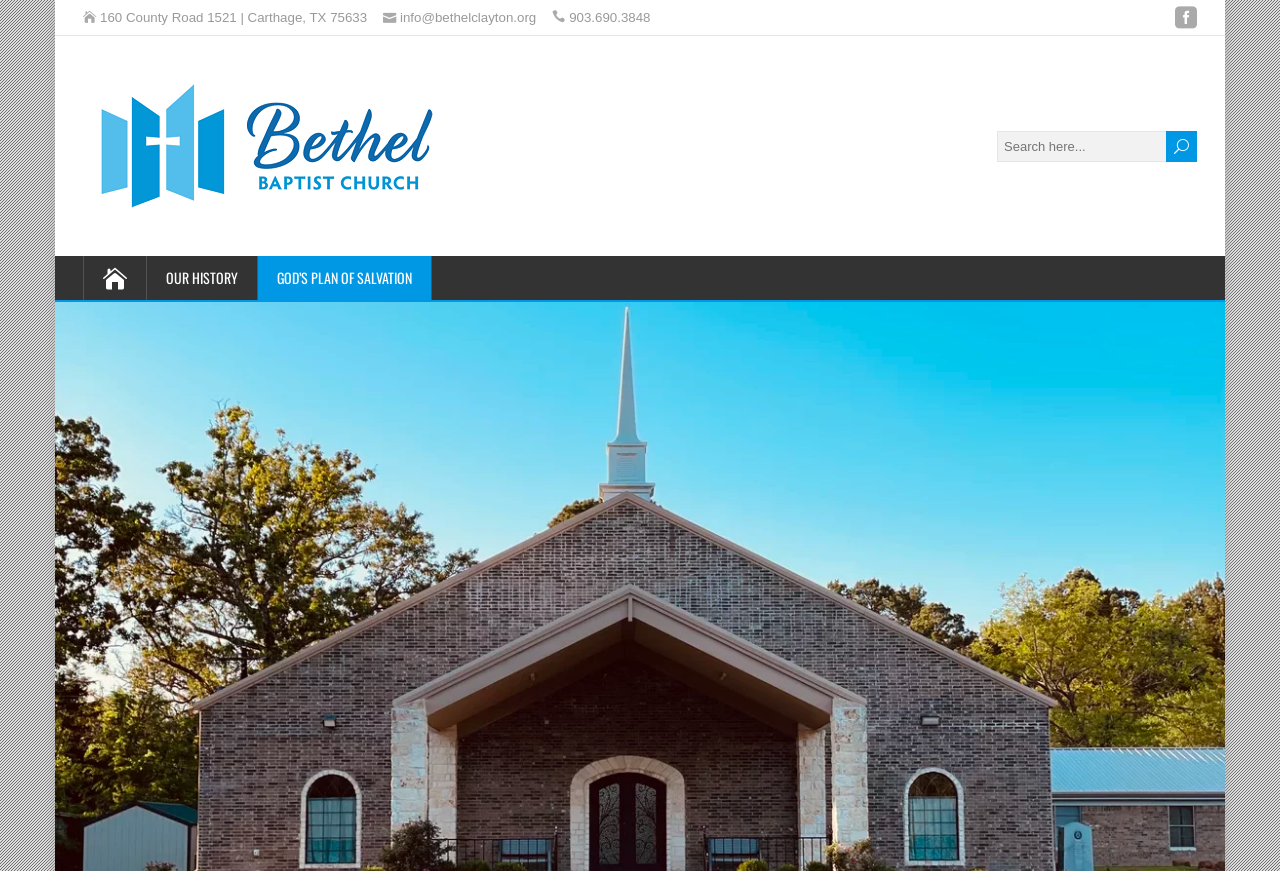Examine the image carefully and respond to the question with a detailed answer: 
What is the phone number of Bethel Baptist Church?

I found the phone number by looking at the top section of the webpage, where the contact information is displayed. The phone number is written in a static text element with coordinates [0.445, 0.011, 0.508, 0.029].